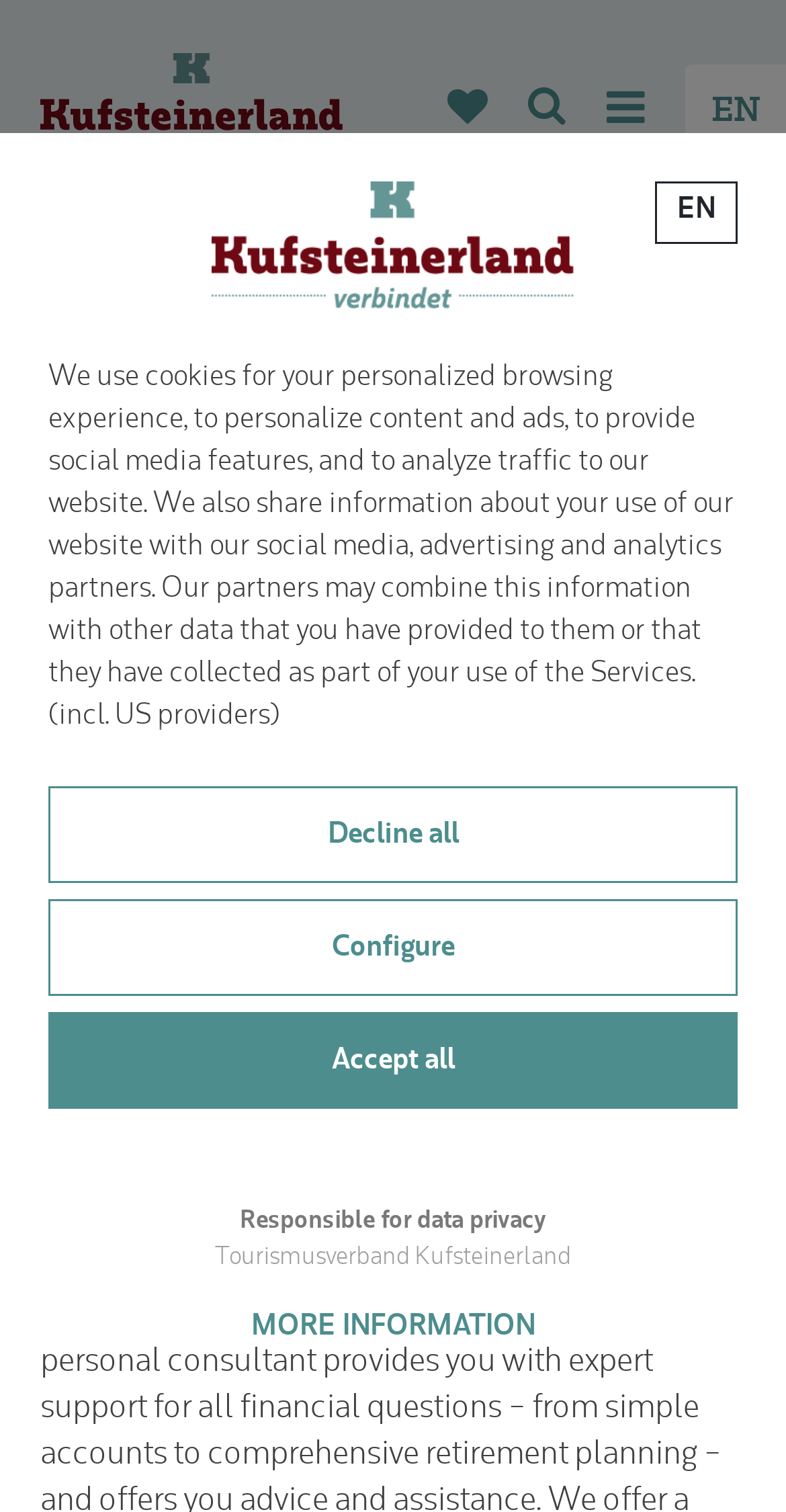Based on the description "Booking", find the bounding box of the specified UI element.

[0.051, 0.218, 0.949, 0.297]